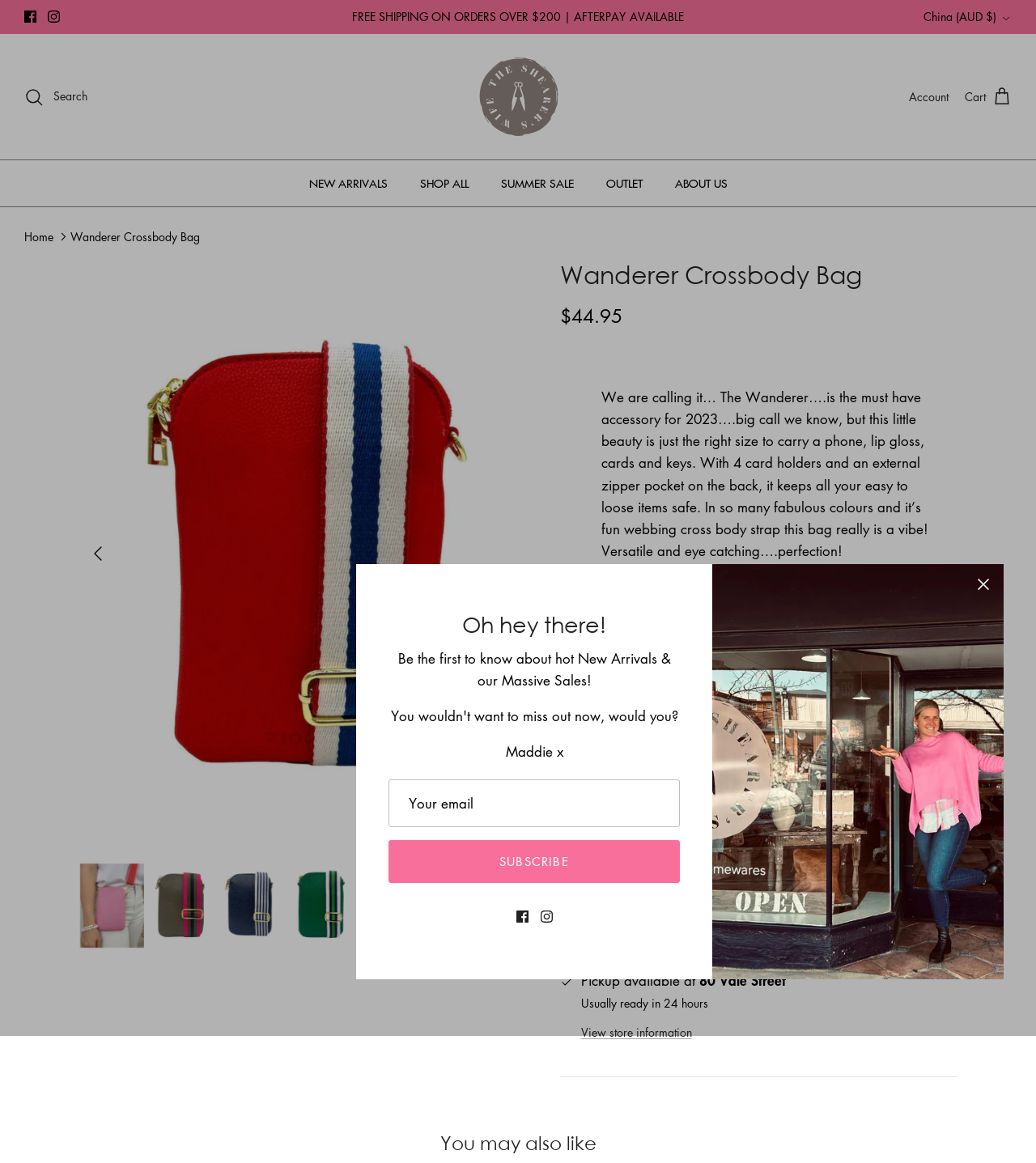Give a succinct answer to this question in a single word or phrase: 
What is the price of the product?

$44.95